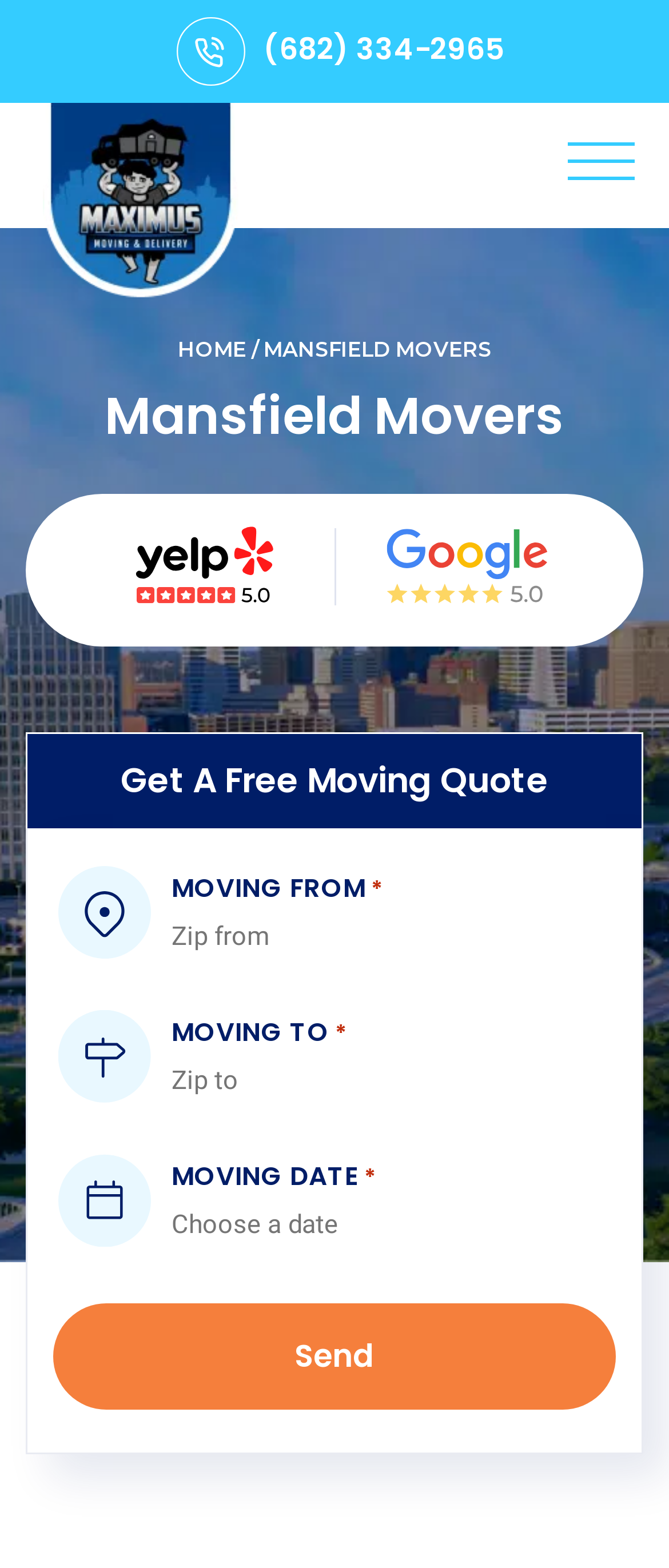Using the webpage screenshot and the element description name="input_3" placeholder="Zip to", determine the bounding box coordinates. Specify the coordinates in the format (top-left x, top-left y, bottom-right x, bottom-right y) with values ranging from 0 to 1.

[0.256, 0.67, 0.896, 0.707]